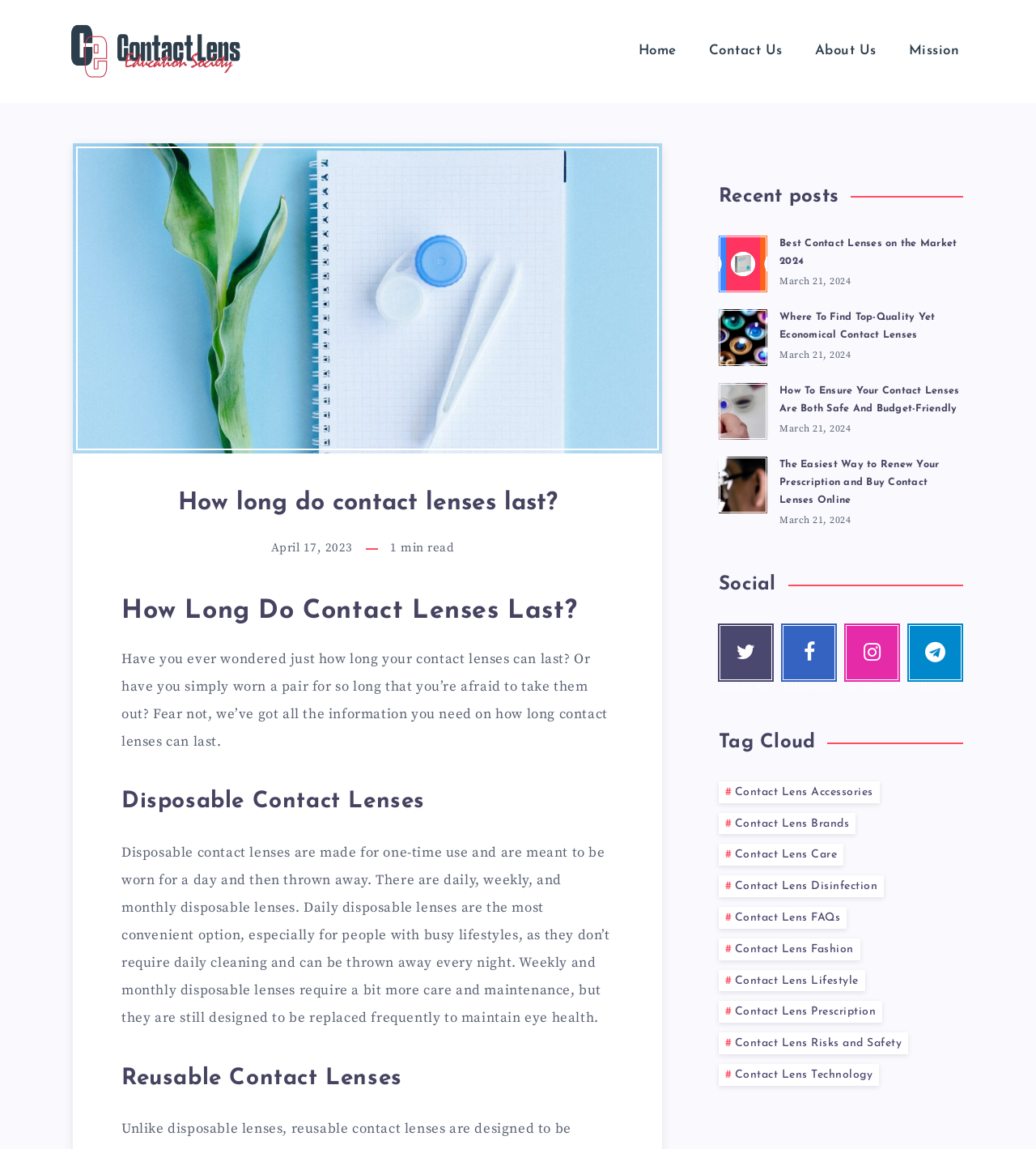Could you locate the bounding box coordinates for the section that should be clicked to accomplish this task: "View the author's profile".

None